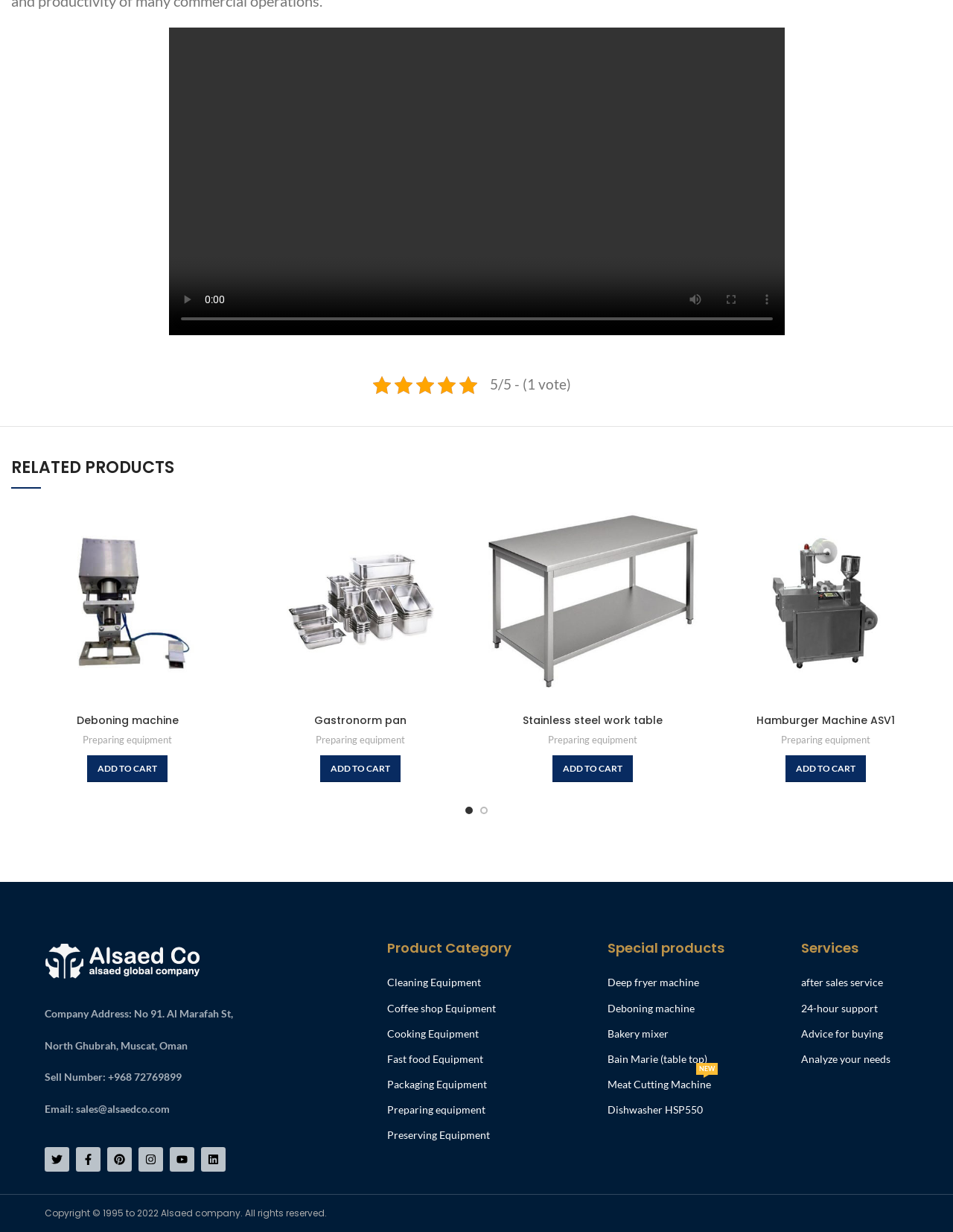Please identify the bounding box coordinates of the element's region that needs to be clicked to fulfill the following instruction: "play the video". The bounding box coordinates should consist of four float numbers between 0 and 1, i.e., [left, top, right, bottom].

[0.177, 0.229, 0.215, 0.258]